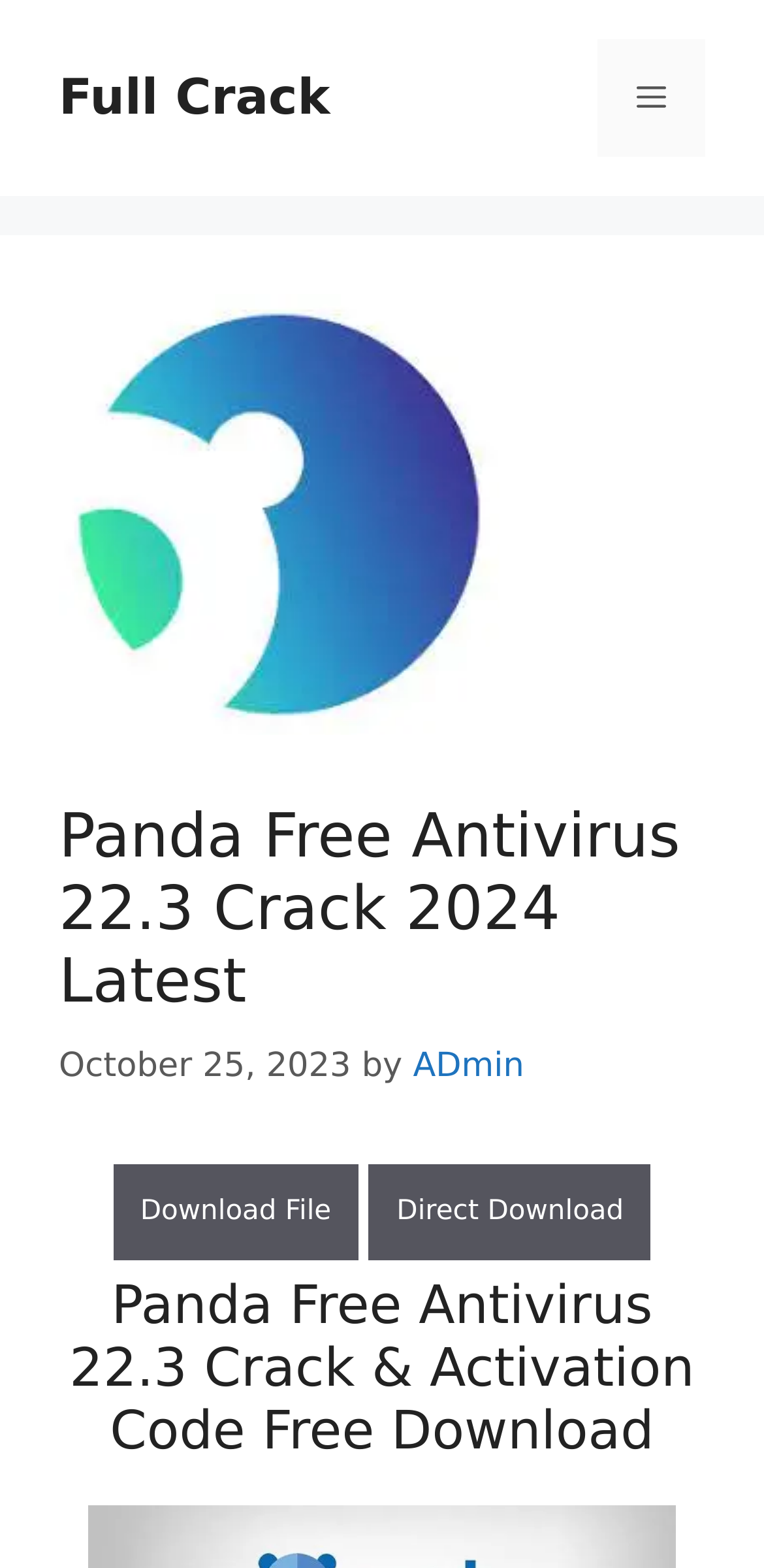What is the date of the latest update?
Offer a detailed and exhaustive answer to the question.

I found the answer by examining the time element with the text 'October 25, 2023' which is located below the heading, suggesting that it is the date of the latest update.